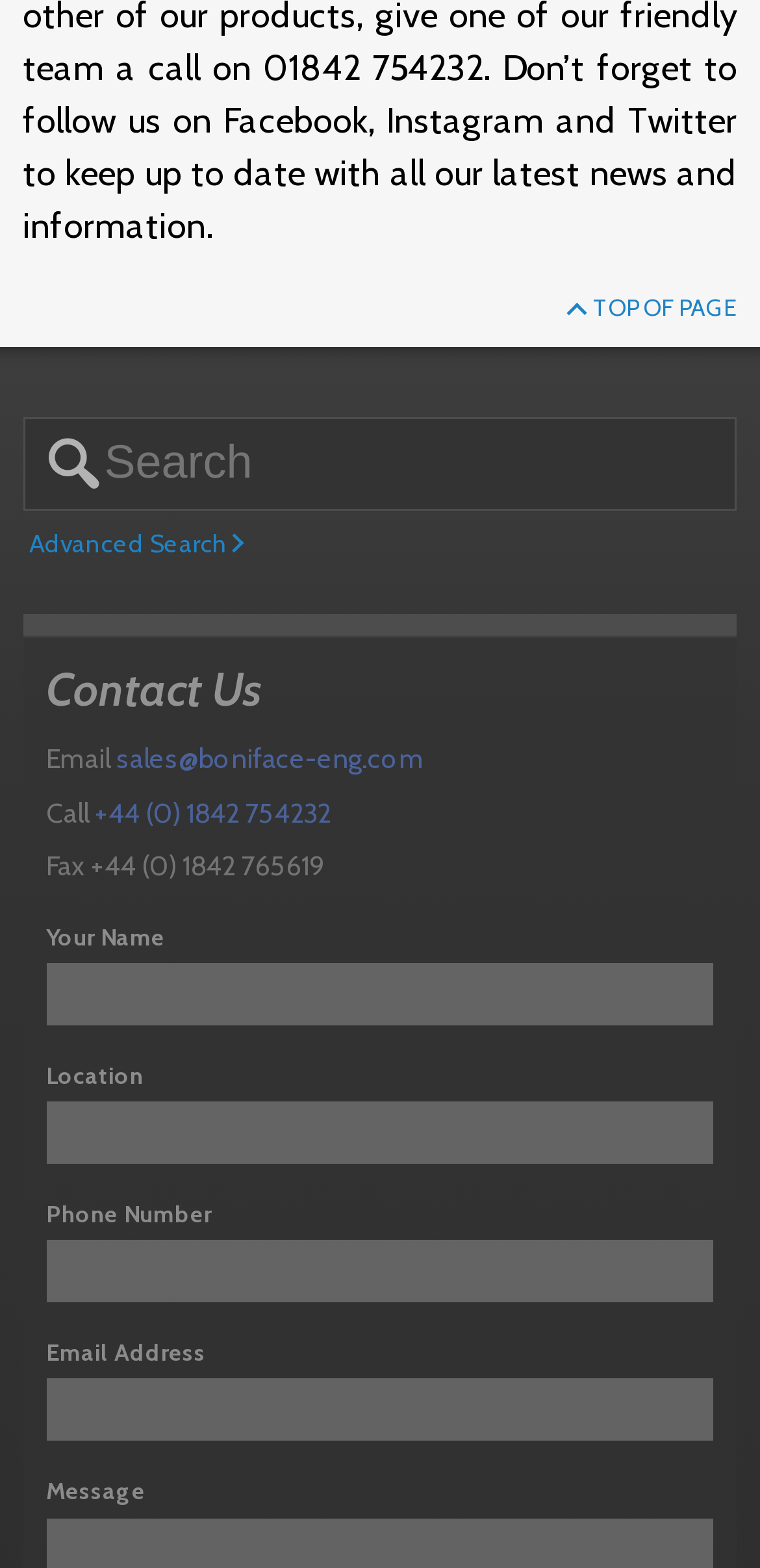Given the content of the image, can you provide a detailed answer to the question?
What is the email address to contact?

I found the email address by looking at the contact information section, where it says 'Email' followed by the email address sales@boniface-eng.com.